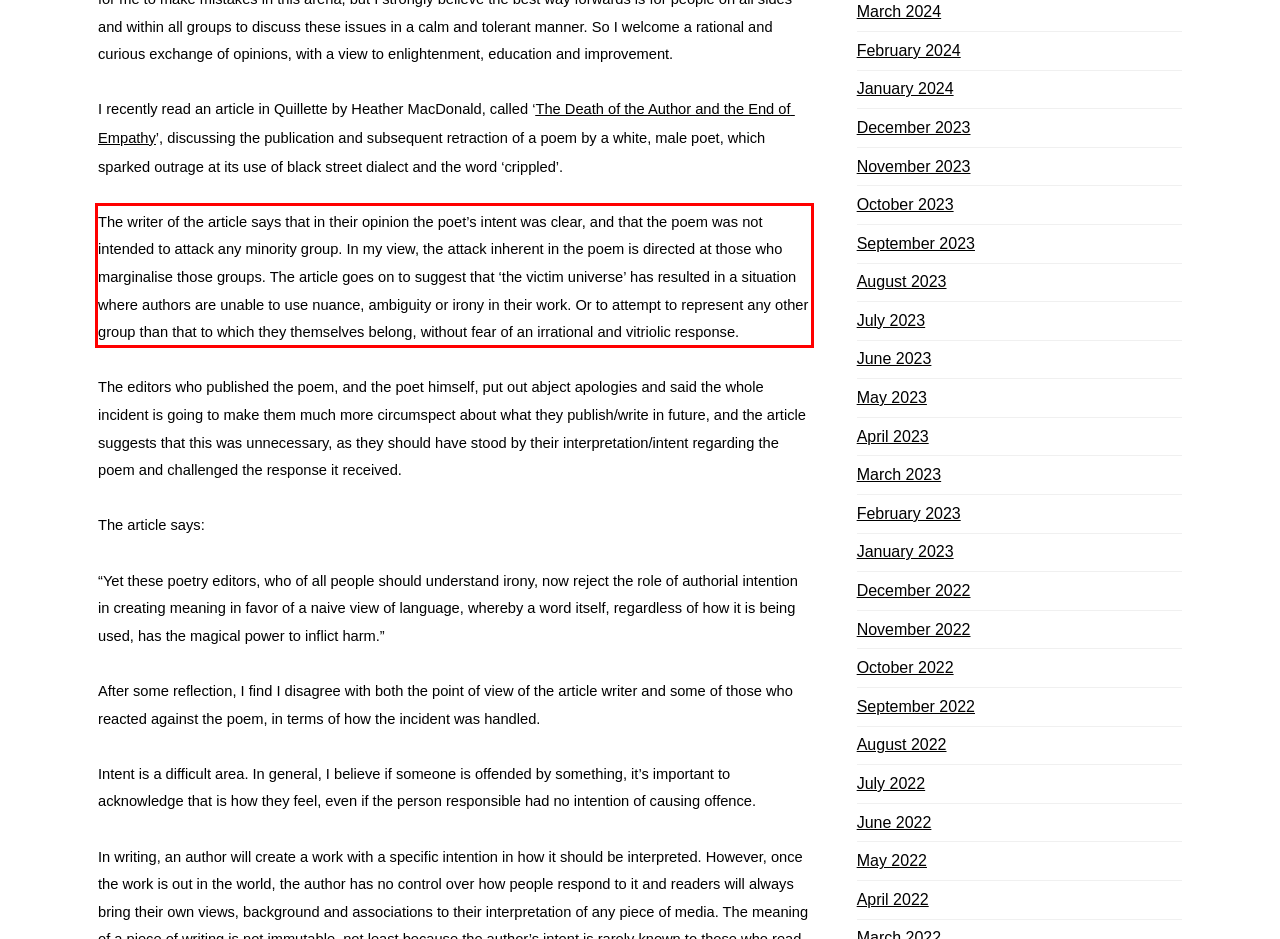There is a UI element on the webpage screenshot marked by a red bounding box. Extract and generate the text content from within this red box.

The writer of the article says that in their opinion the poet’s intent was clear, and that the poem was not intended to attack any minority group. In my view, the attack inherent in the poem is directed at those who marginalise those groups. The article goes on to suggest that ‘the victim universe’ has resulted in a situation where authors are unable to use nuance, ambiguity or irony in their work. Or to attempt to represent any other group than that to which they themselves belong, without fear of an irrational and vitriolic response.